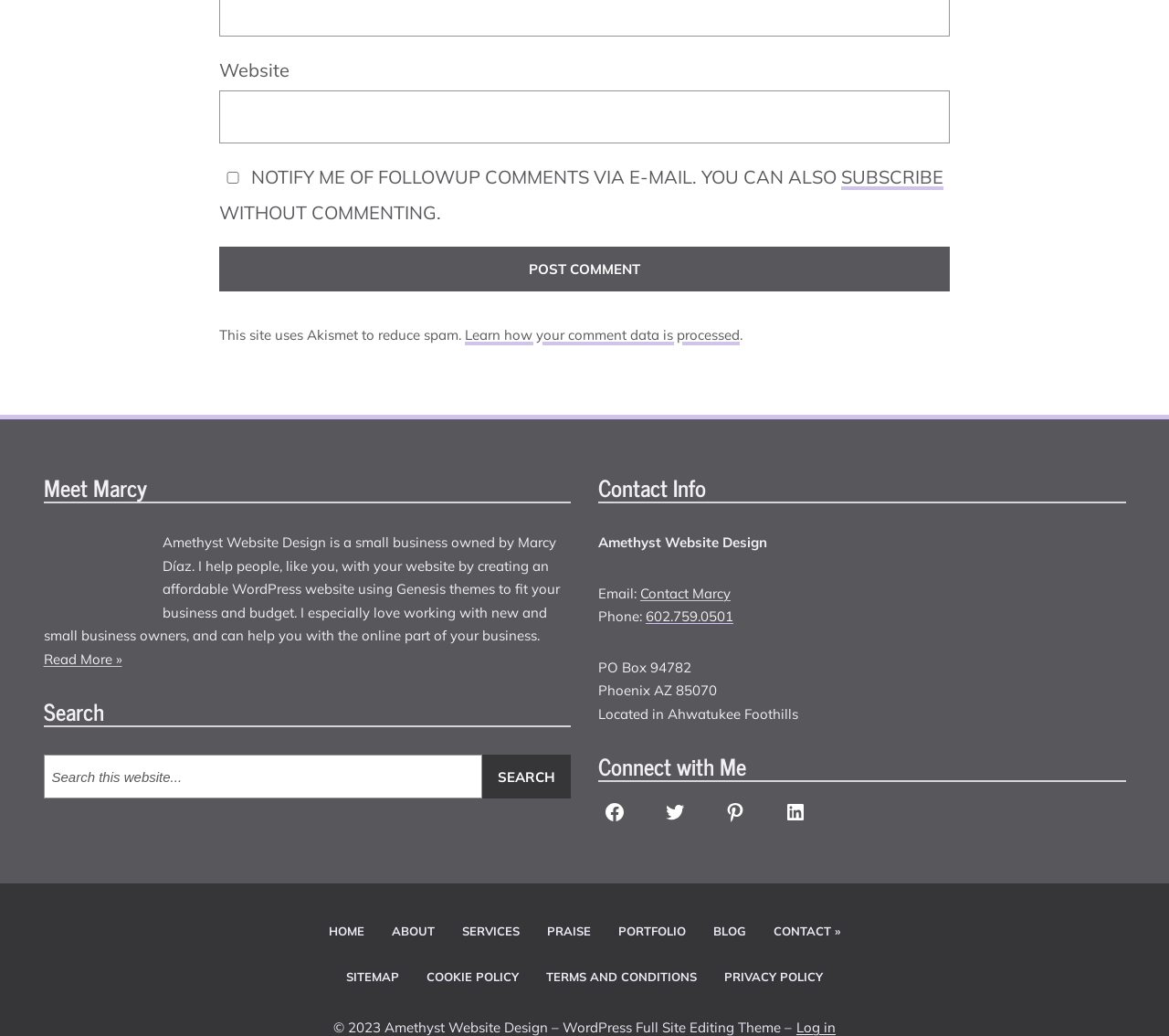Bounding box coordinates should be in the format (top-left x, top-left y, bottom-right x, bottom-right y) and all values should be floating point numbers between 0 and 1. Determine the bounding box coordinate for the UI element described as: parent_node: Website name="url"

[0.188, 0.058, 0.812, 0.108]